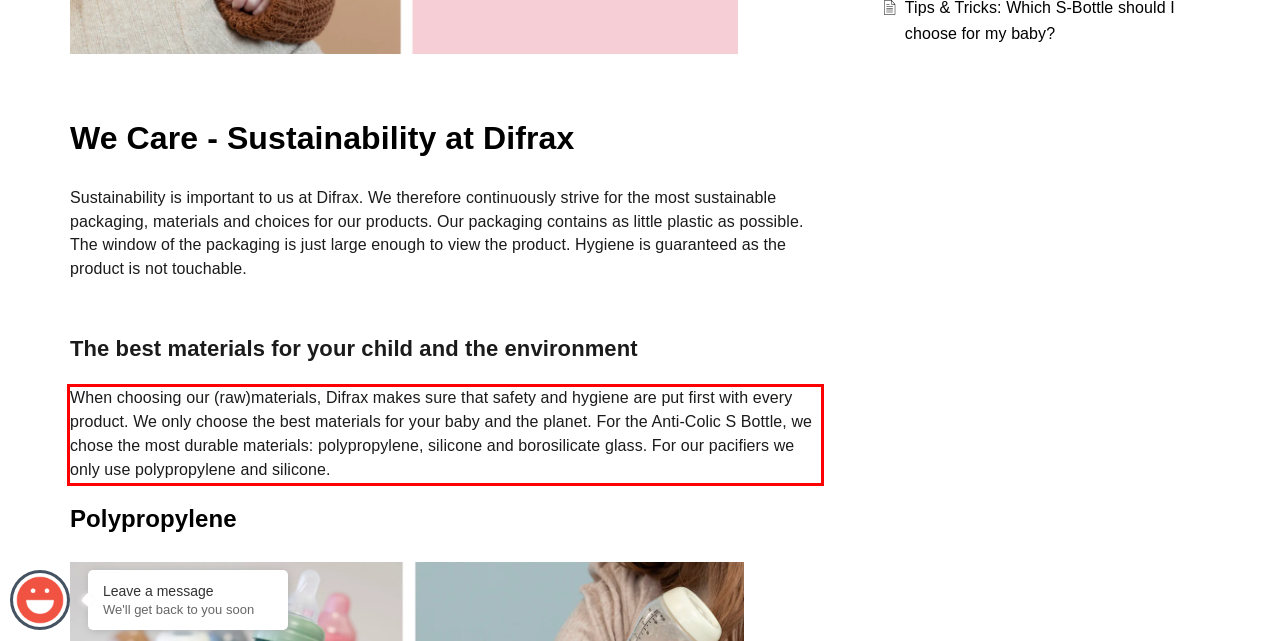Your task is to recognize and extract the text content from the UI element enclosed in the red bounding box on the webpage screenshot.

When choosing our (raw)materials, Difrax makes sure that safety and hygiene are put first with every product. We only choose the best materials for your baby and the planet. For the Anti-Colic S Bottle, we chose the most durable materials: polypropylene, silicone and borosilicate glass. For our pacifiers we only use polypropylene and silicone.